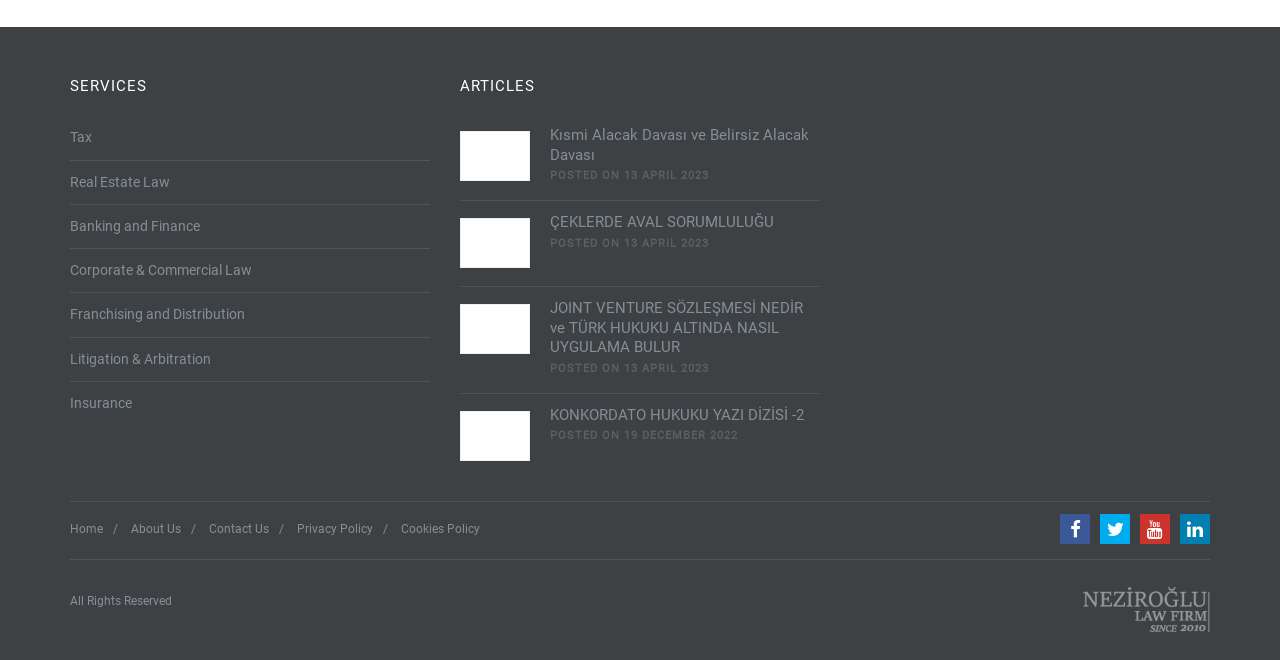Kindly provide the bounding box coordinates of the section you need to click on to fulfill the given instruction: "Click on Tax".

[0.055, 0.192, 0.072, 0.227]